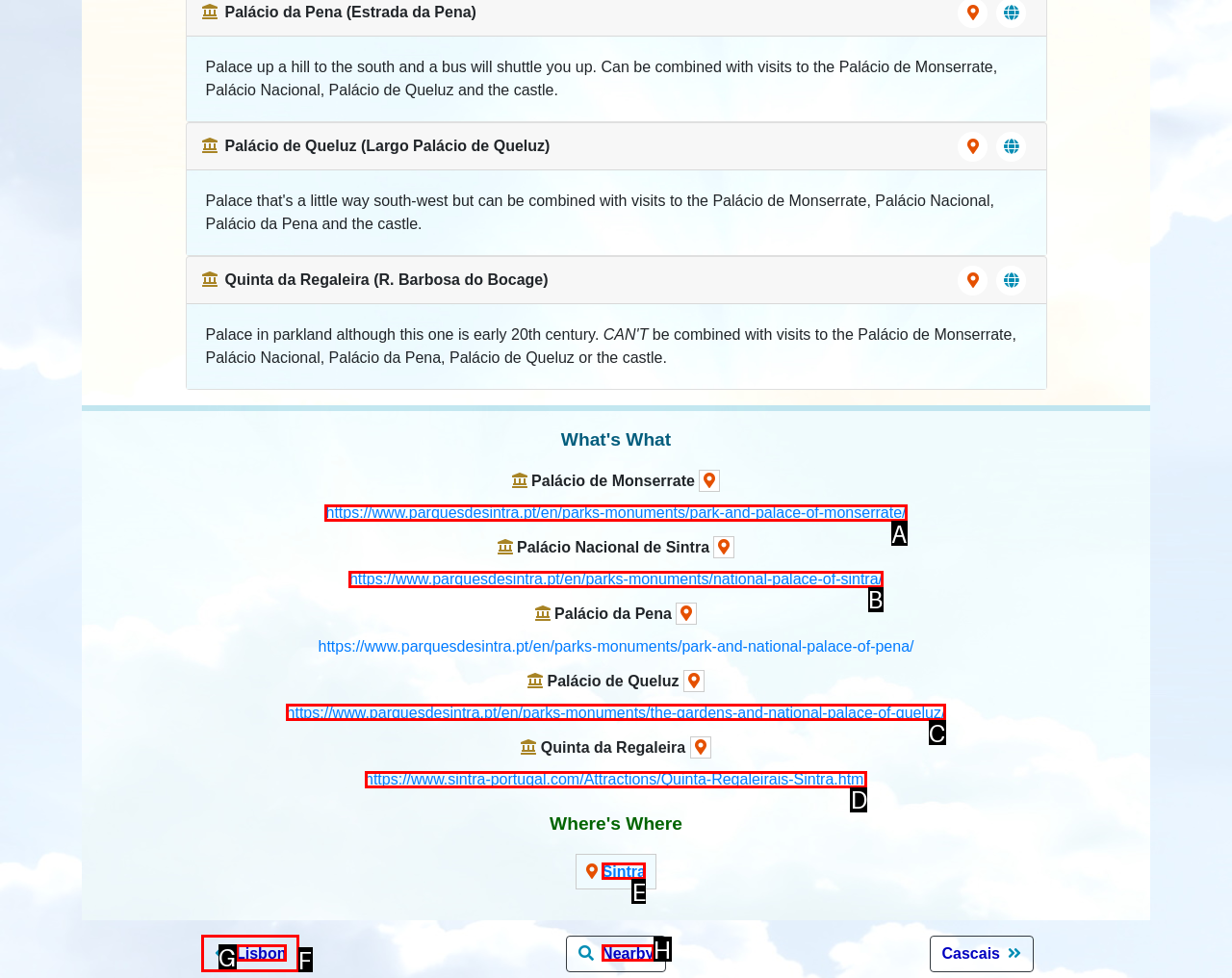Choose the HTML element you need to click to achieve the following task: Visit Palácio de Monserrate
Respond with the letter of the selected option from the given choices directly.

A